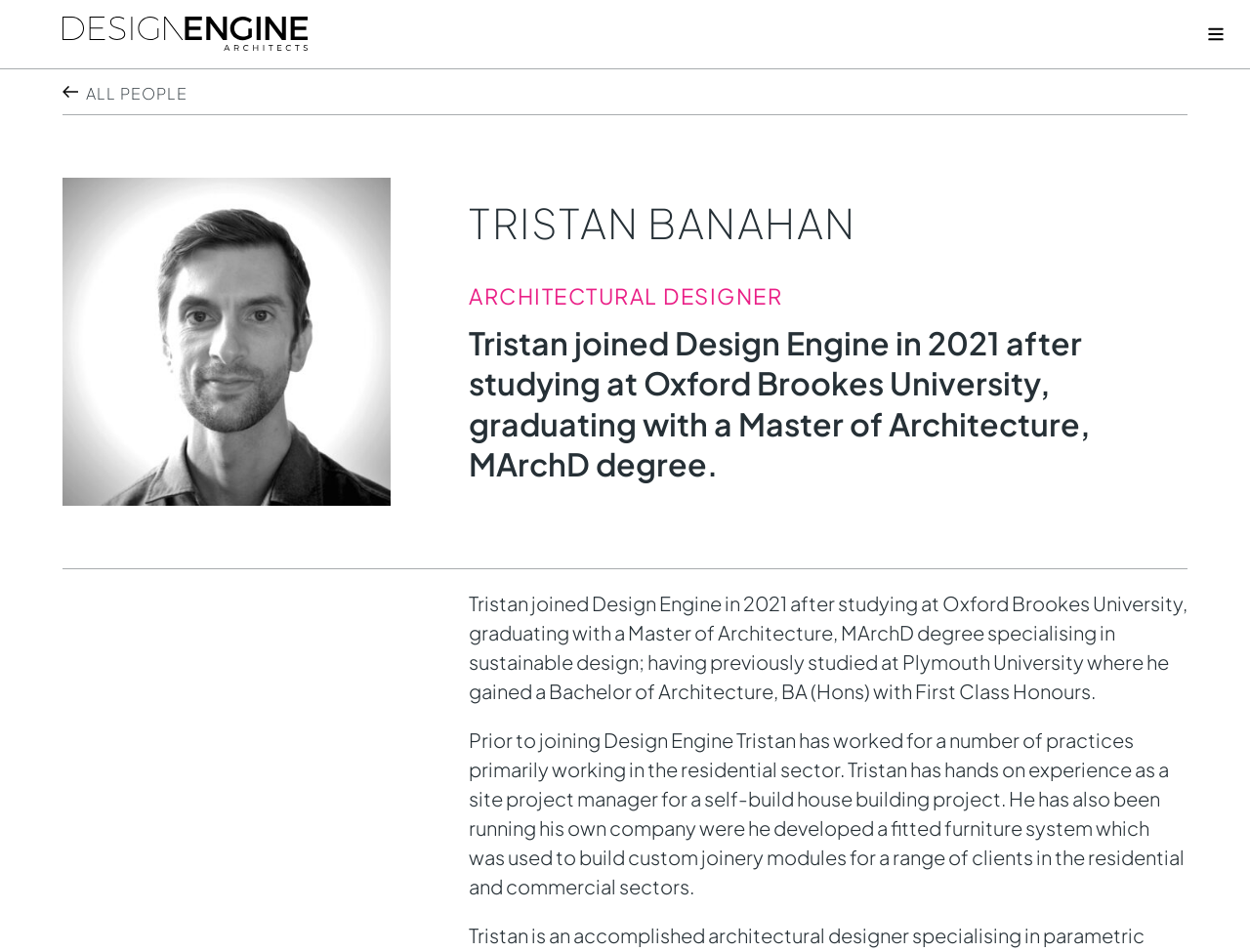Give a one-word or one-phrase response to the question:
Where did Tristan study for his Bachelor of Architecture?

Plymouth University